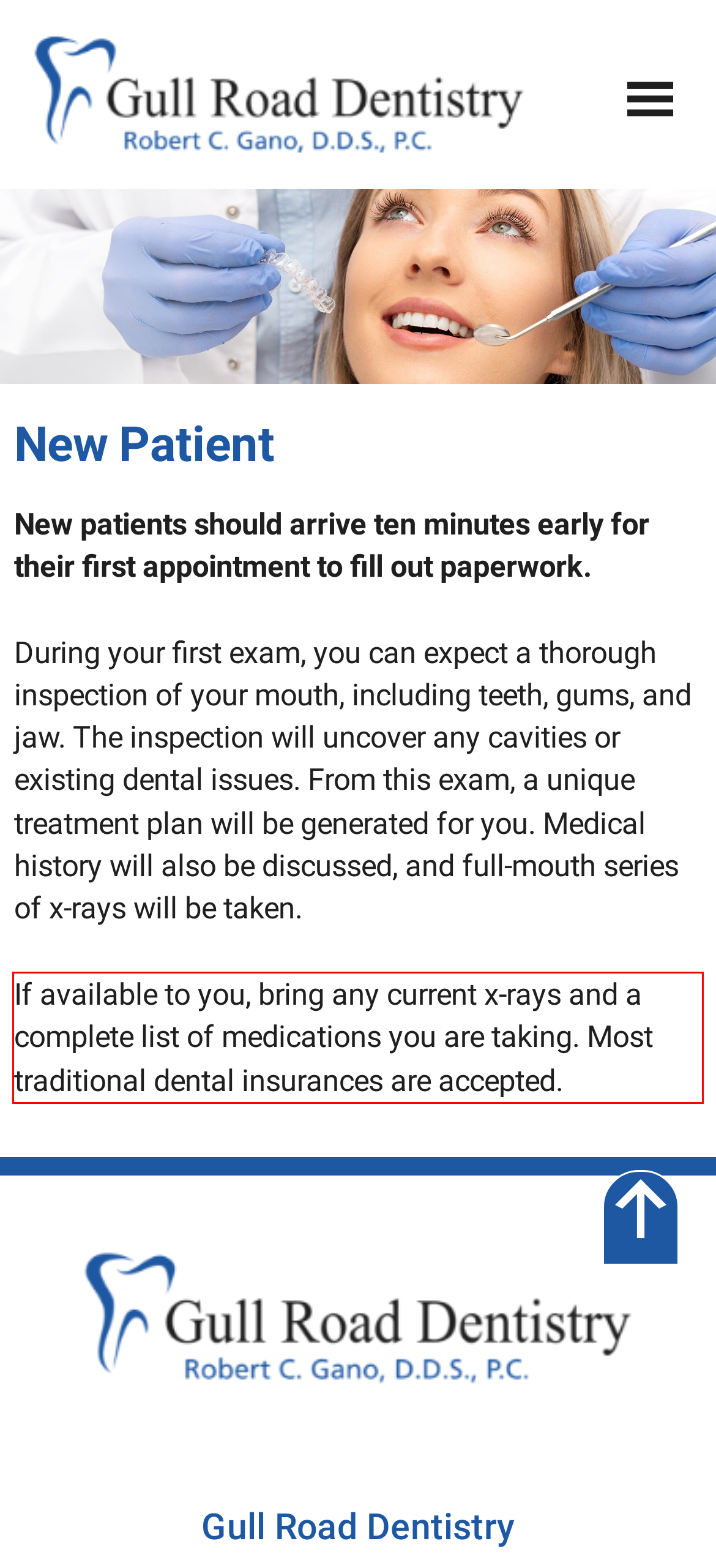Review the webpage screenshot provided, and perform OCR to extract the text from the red bounding box.

If available to you, bring any current x-rays and a complete list of medications you are taking. Most traditional dental insurances are accepted.